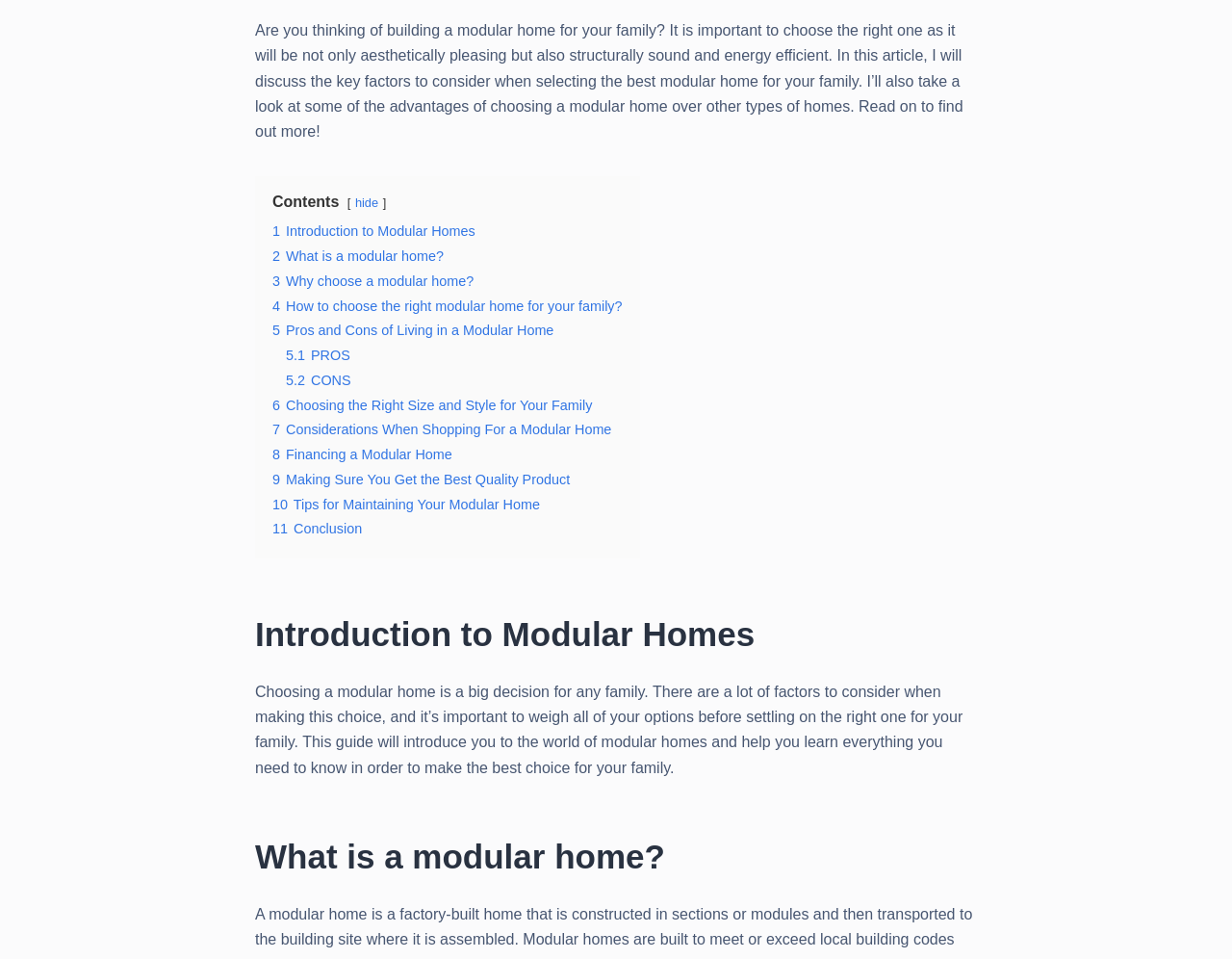Provide your answer in a single word or phrase: 
What is the purpose of this guide?

To help choose a modular home